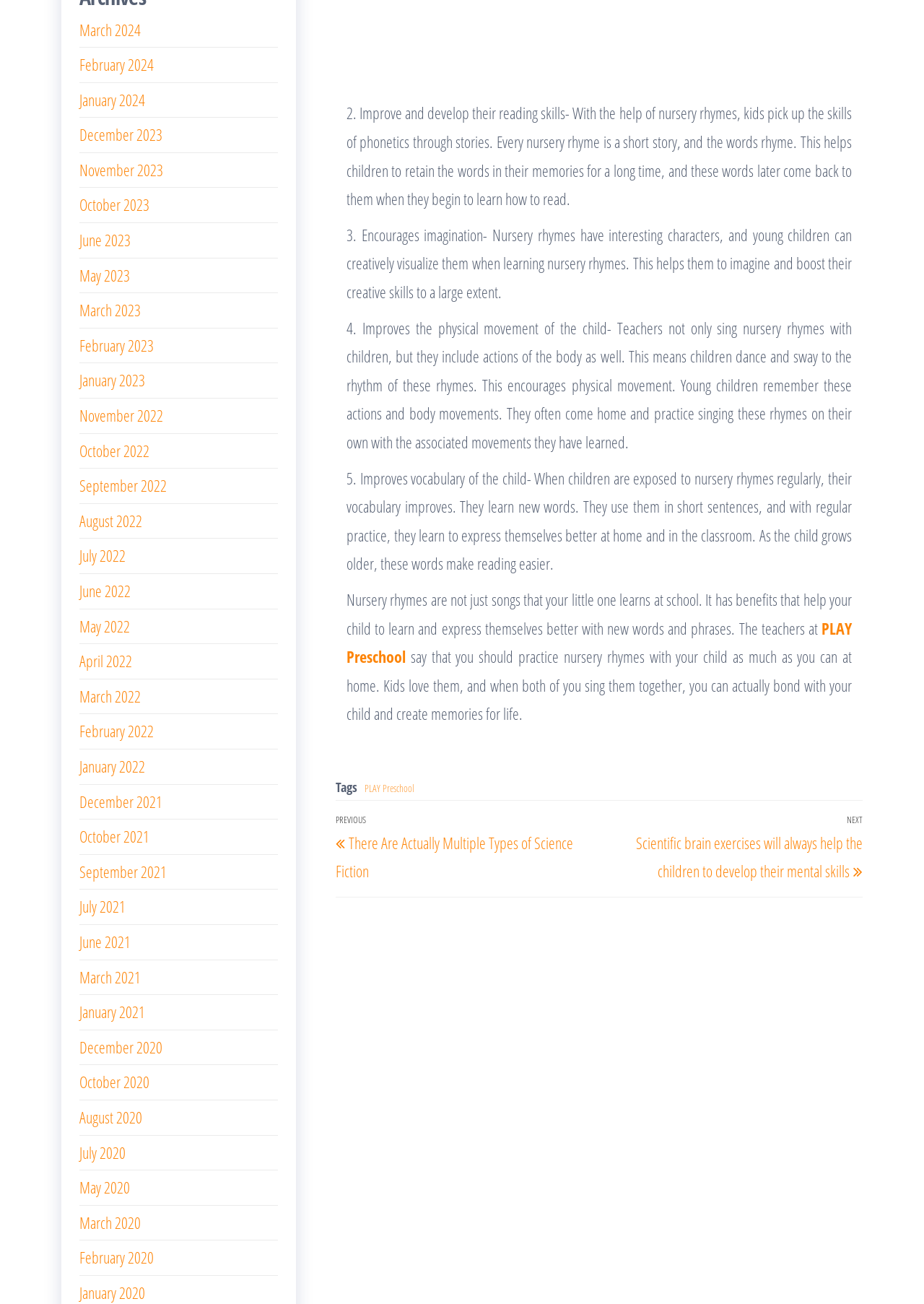Please determine the bounding box coordinates of the section I need to click to accomplish this instruction: "Click on the 'March 2024' link".

[0.086, 0.014, 0.152, 0.031]